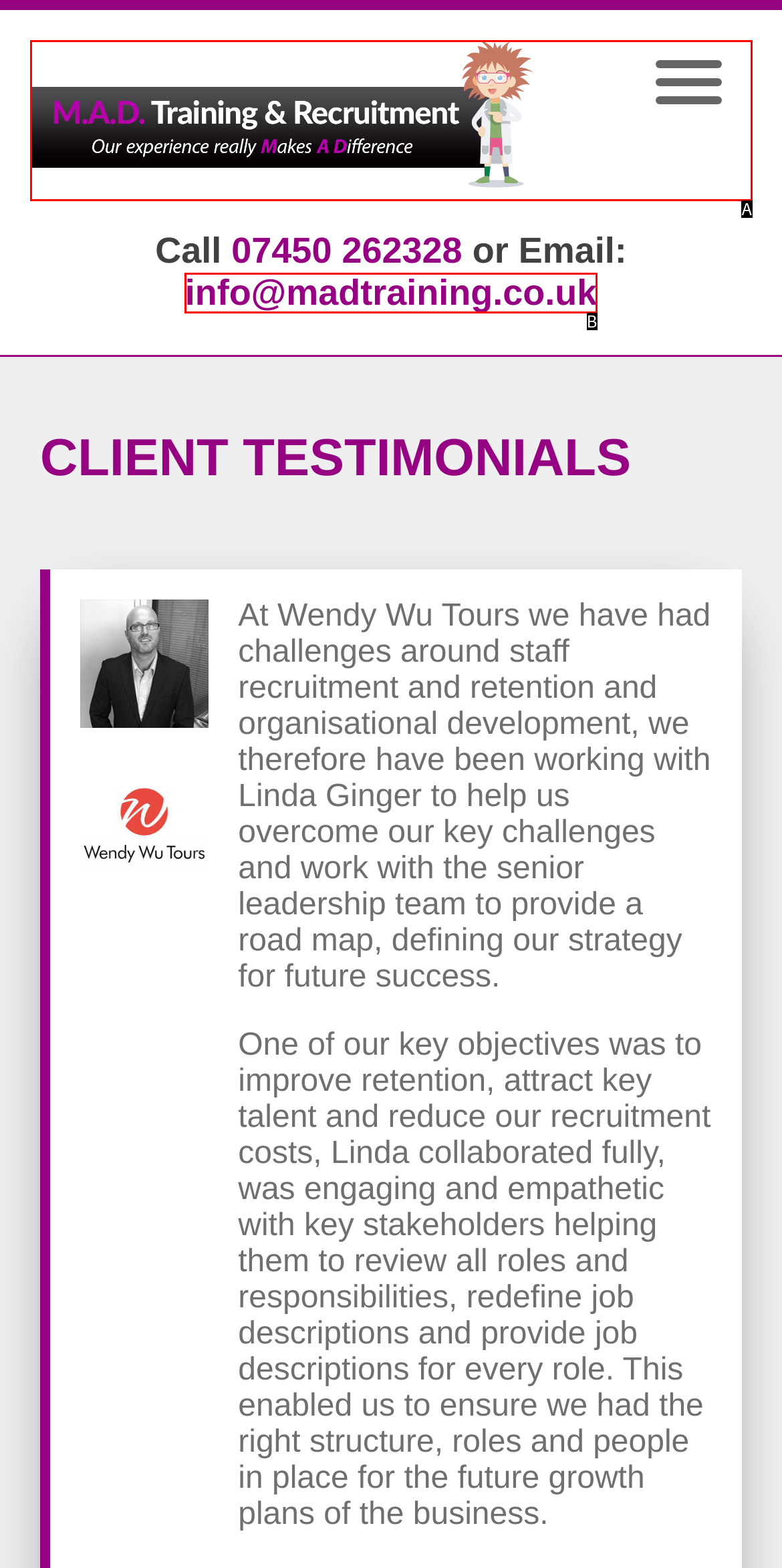Identify the HTML element that corresponds to the description: info@madtraining.co.uk Provide the letter of the correct option directly.

B